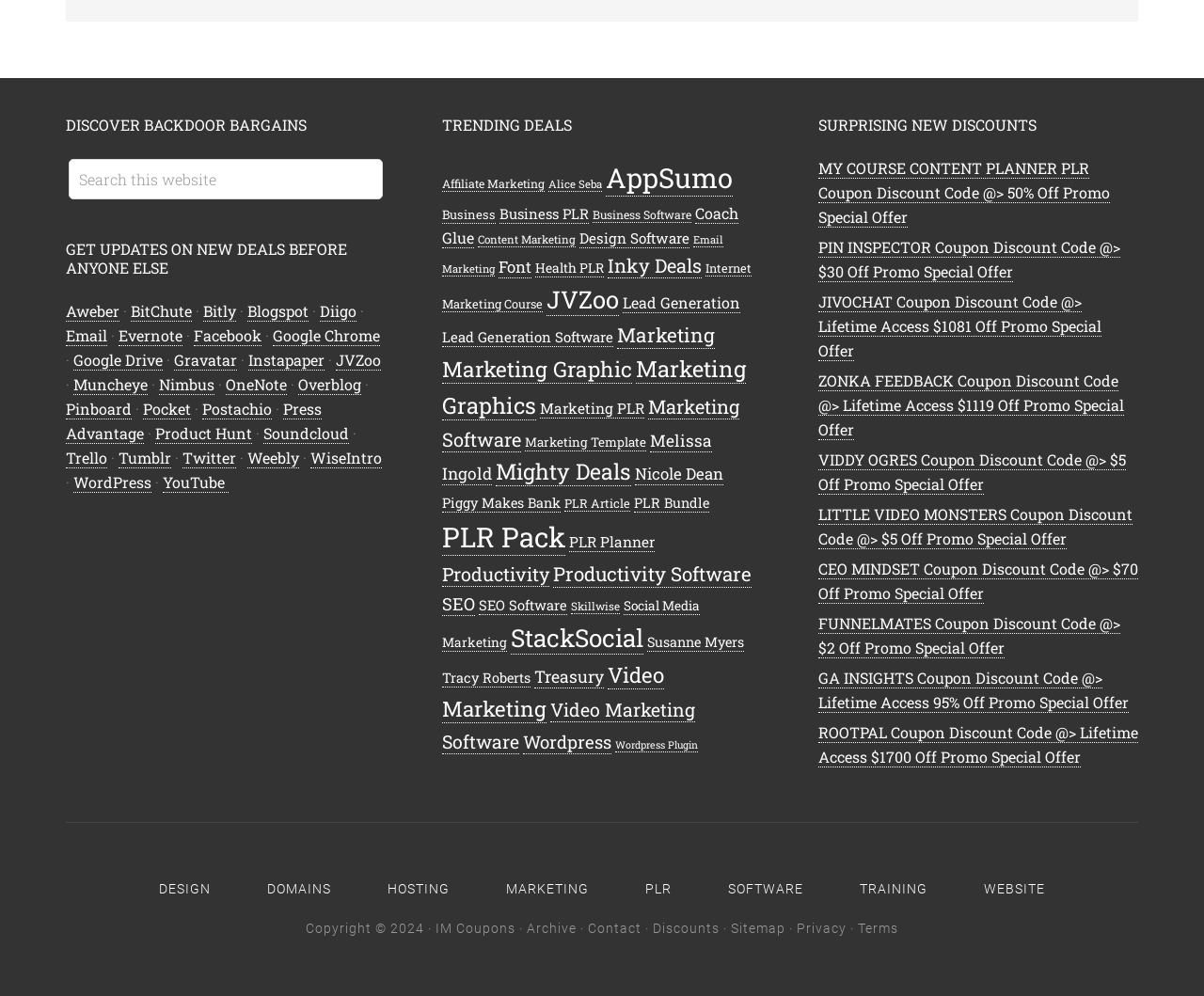Answer the following query concisely with a single word or phrase:
What is the name of the email service provider linked on this website?

Aweber